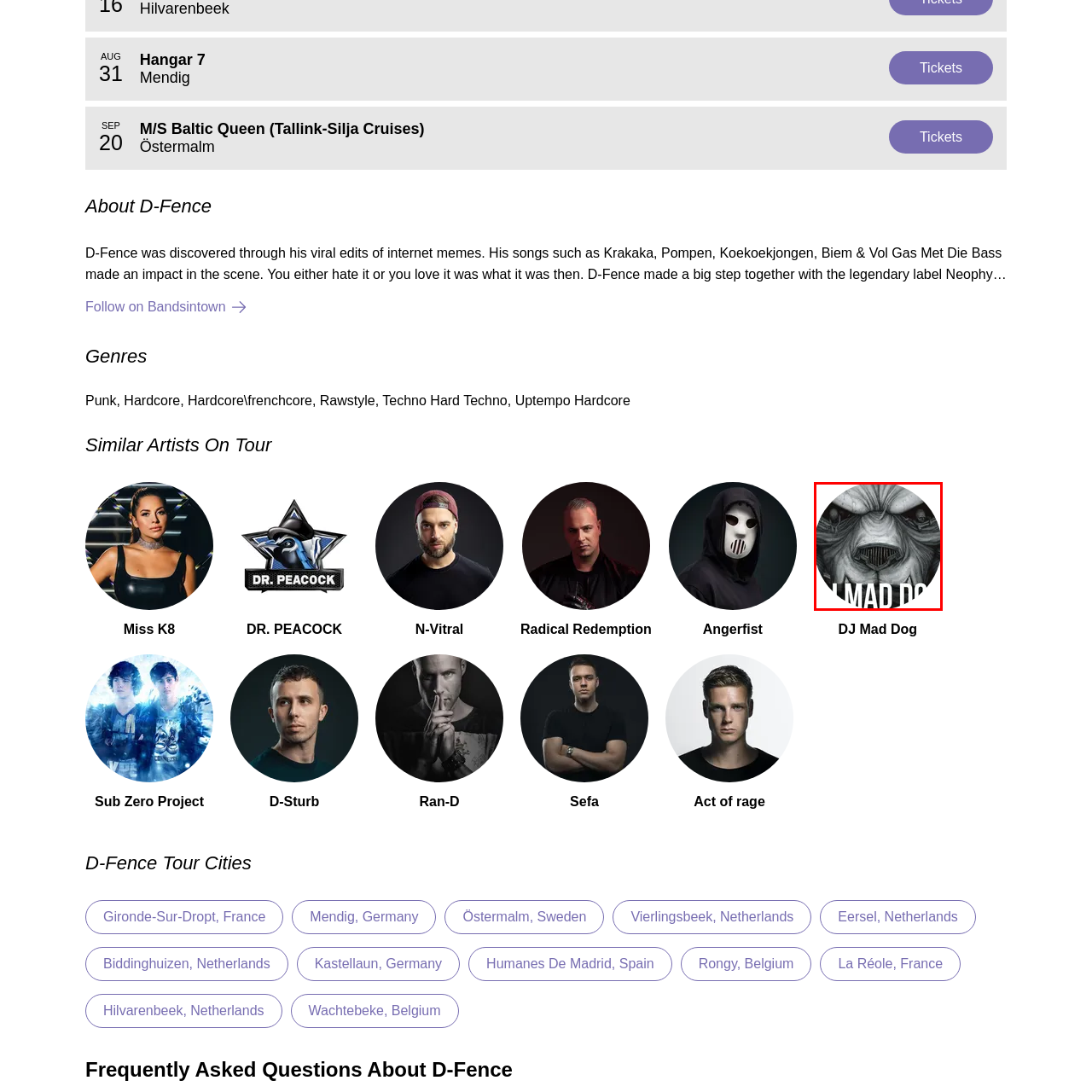Please look at the image within the red bounding box and provide a detailed answer to the following question based on the visual information: What is the font style of the text 'DJ Mad Dog'?

The caption states that the name 'DJ Mad Dog' is featured in a bold typeface, which suggests that the font style is bold and prominent.